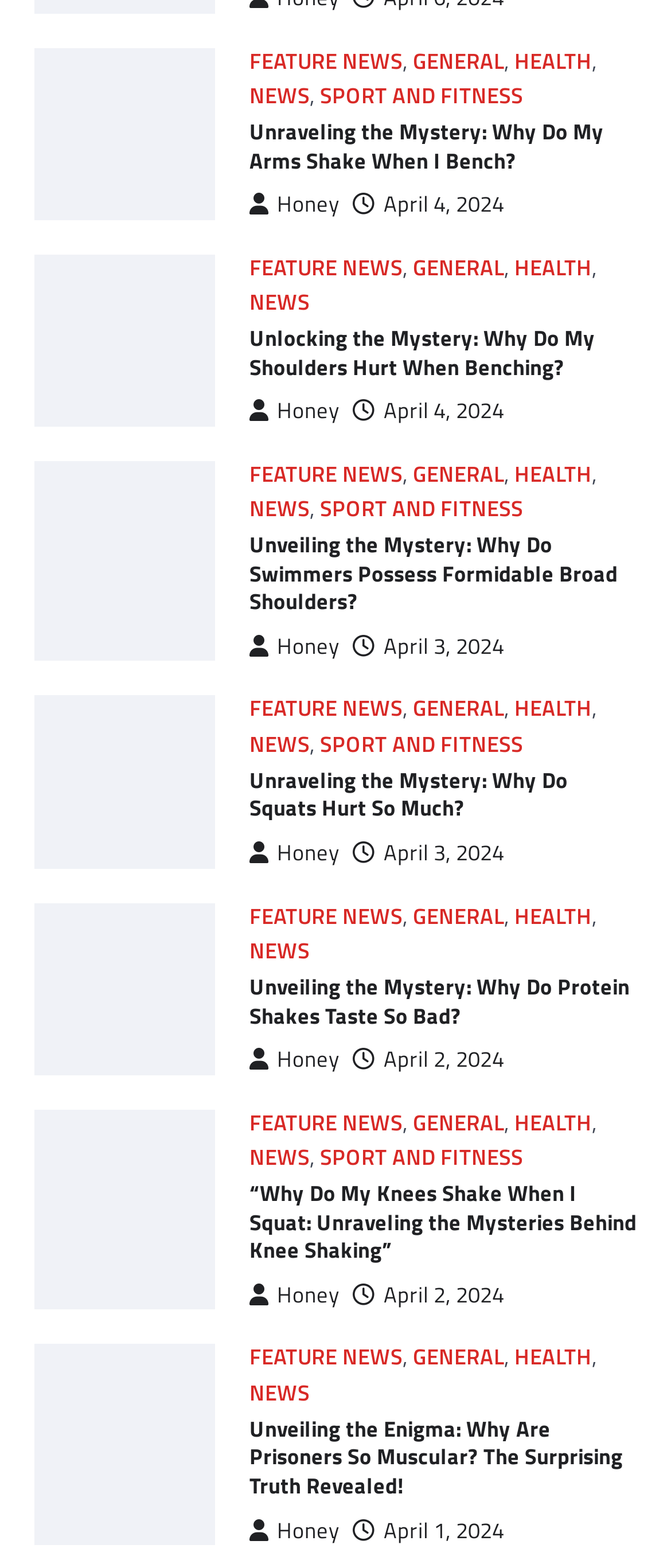Find the bounding box coordinates for the area that should be clicked to accomplish the instruction: "click on the link 'why do my arms shake when i bench'".

[0.051, 0.03, 0.321, 0.14]